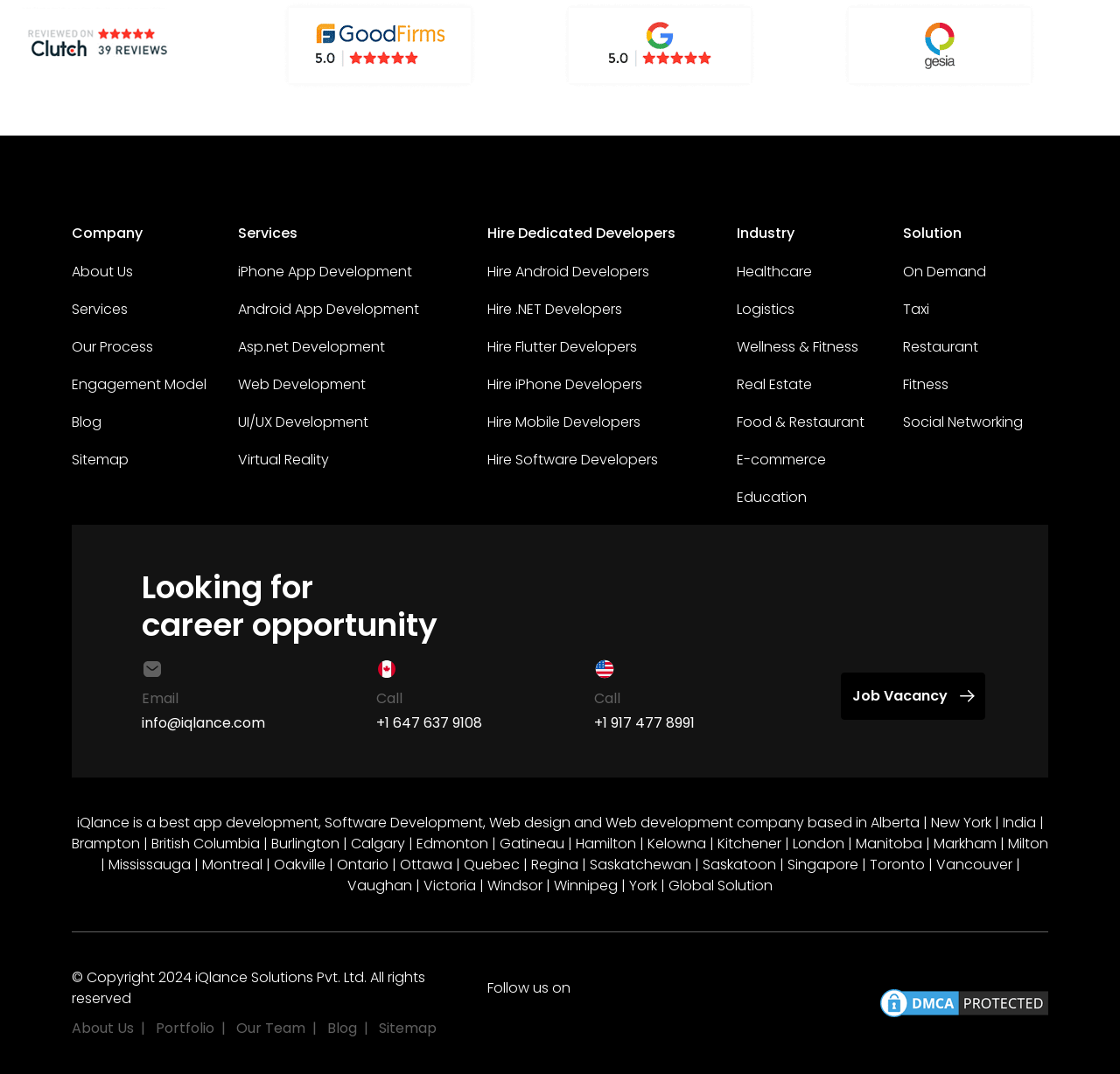Locate the bounding box coordinates of the clickable element to fulfill the following instruction: "Contact via email". Provide the coordinates as four float numbers between 0 and 1 in the format [left, top, right, bottom].

[0.127, 0.664, 0.237, 0.683]